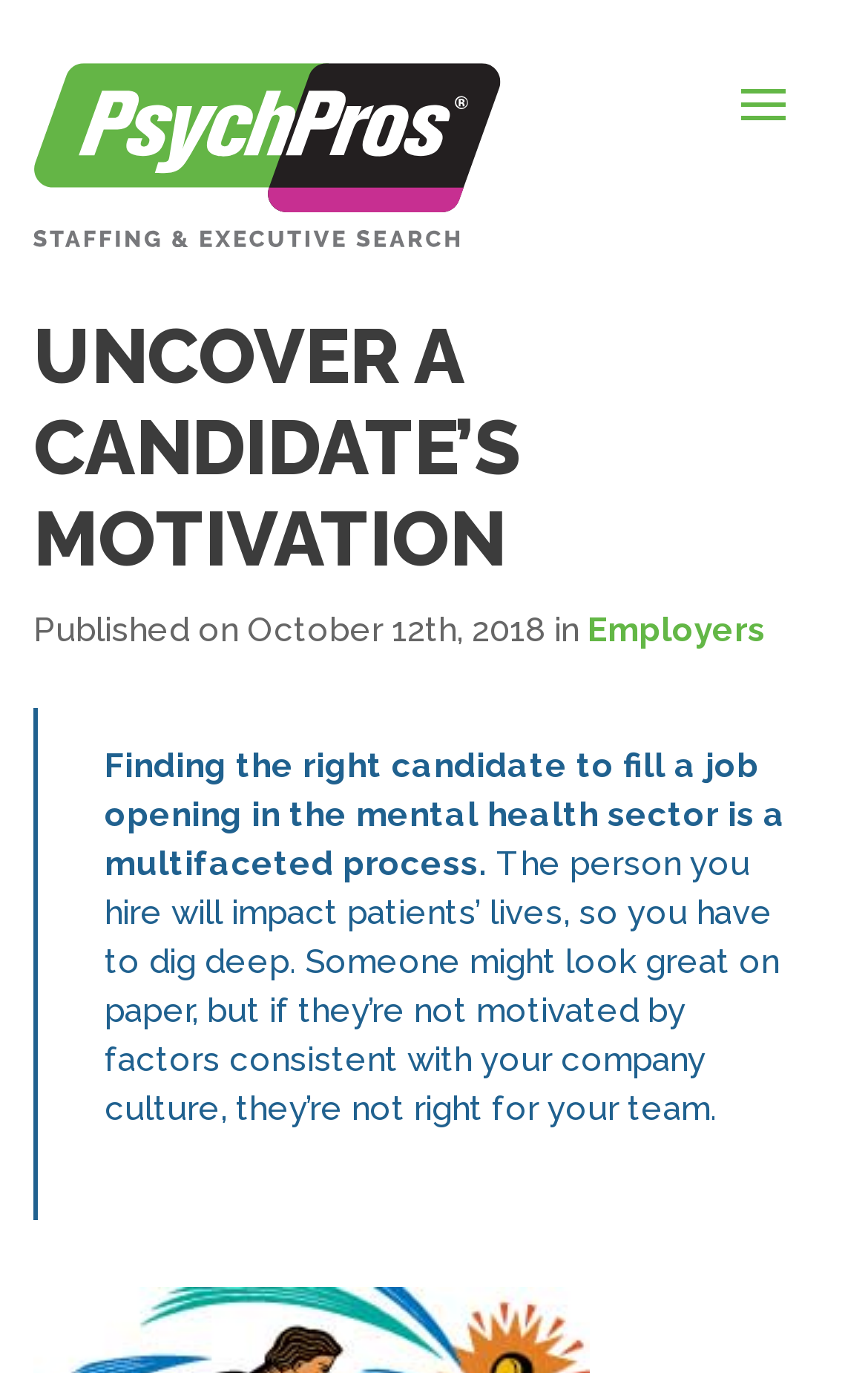Using the information from the screenshot, answer the following question thoroughly:
What is the phone number on the top right?

I found the phone number by looking at the top right section of the webpage, where I saw a static text element with the phone number '888-651-8367'.